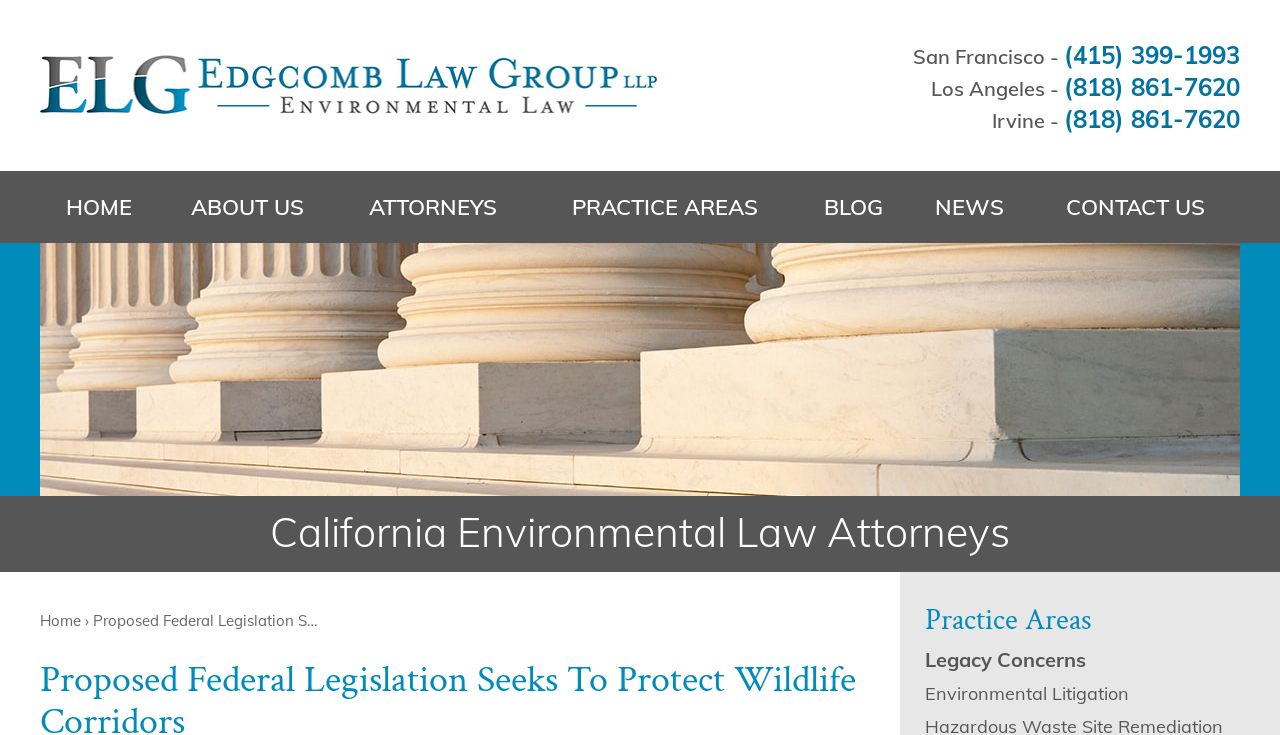Please provide a brief answer to the question using only one word or phrase: 
What is the name of the law practice area that comes after Environmental Litigation?

Not found